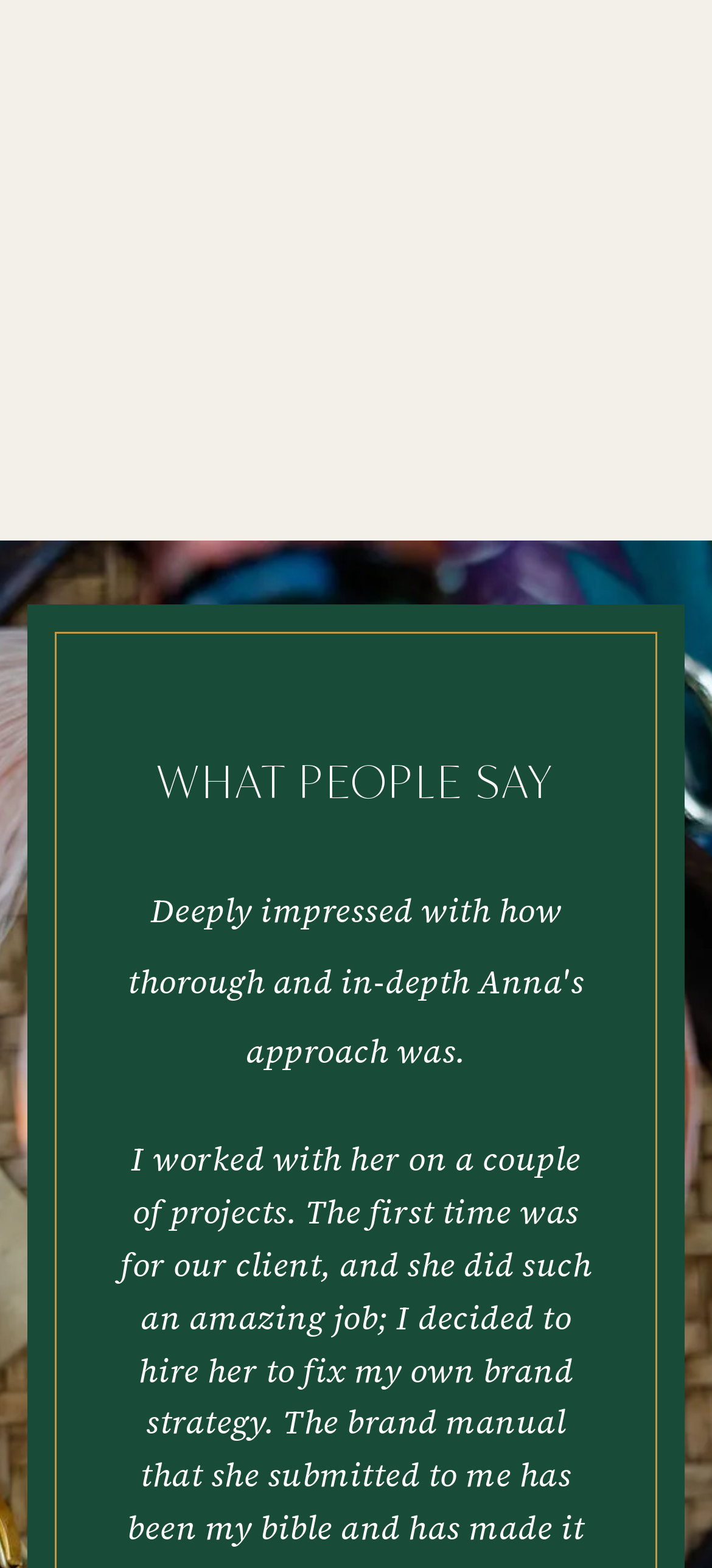Given the element description LinkedIn, identify the bounding box coordinates for the UI element on the webpage screenshot. The format should be (top-left x, top-left y, bottom-right x, bottom-right y), with values between 0 and 1.

[0.628, 0.139, 0.71, 0.177]